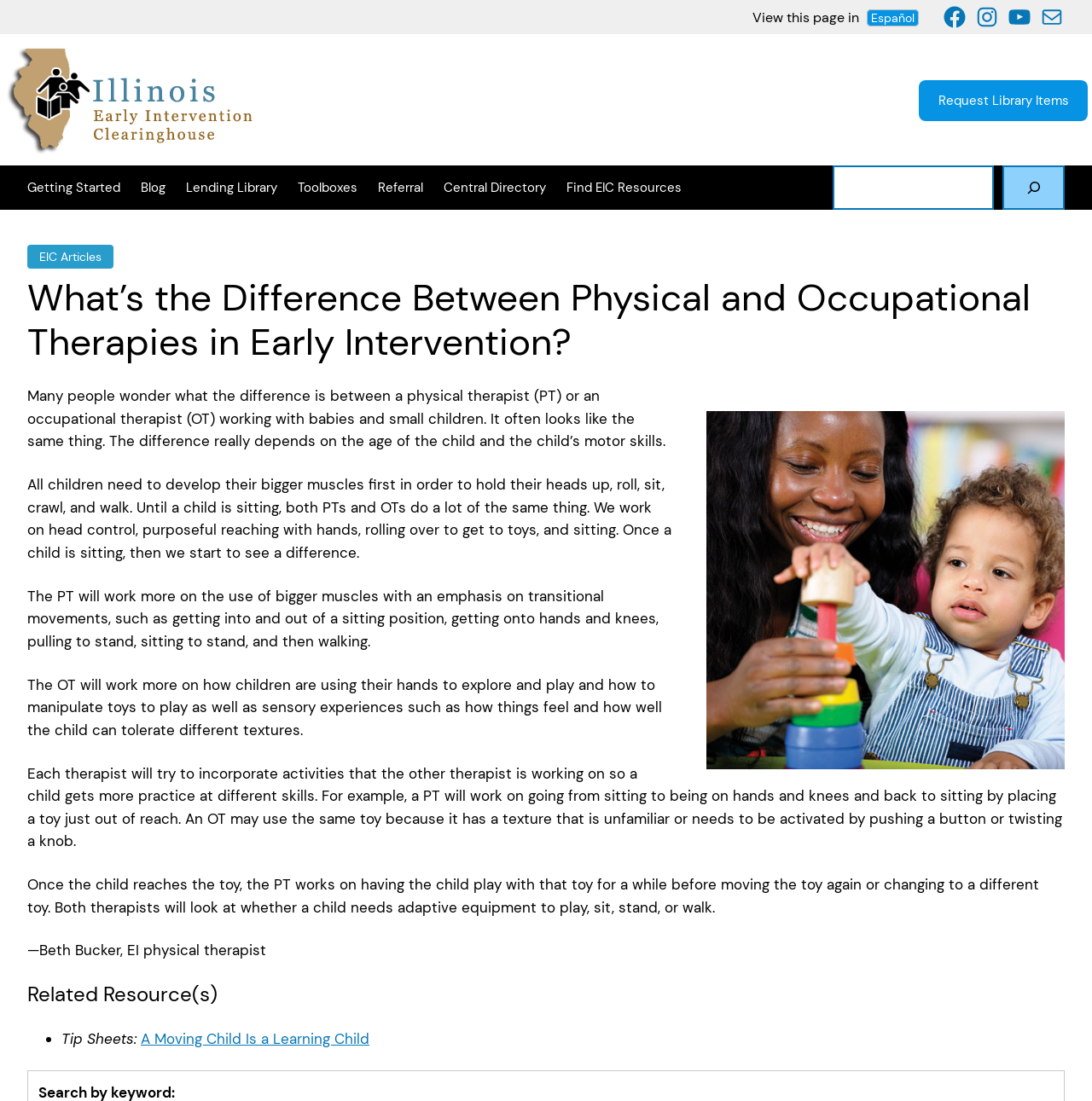Your task is to extract the text of the main heading from the webpage.

What’s the Difference Between Physical and Occupational Therapies in Early Intervention?